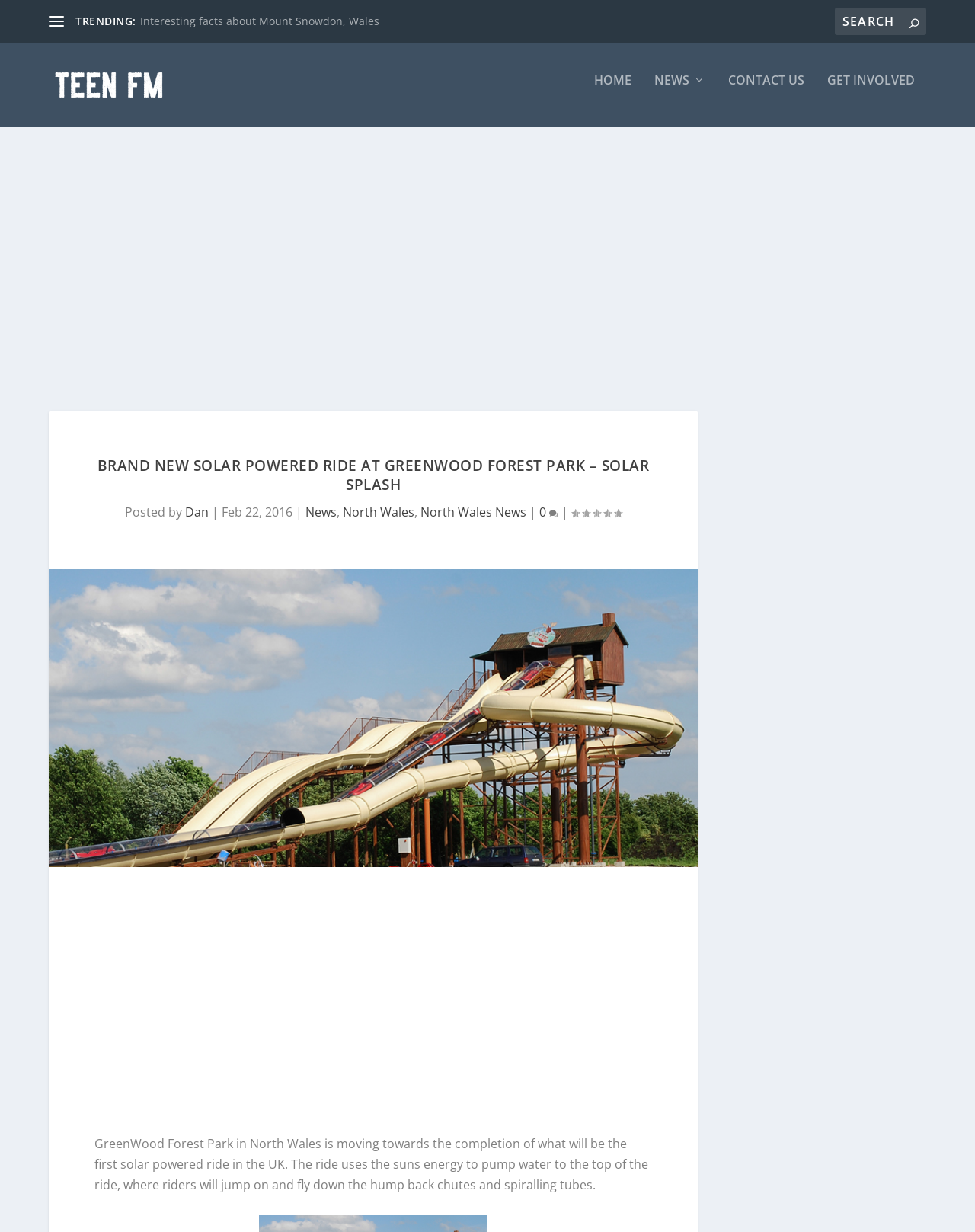Pinpoint the bounding box coordinates for the area that should be clicked to perform the following instruction: "Search for something".

[0.856, 0.006, 0.95, 0.028]